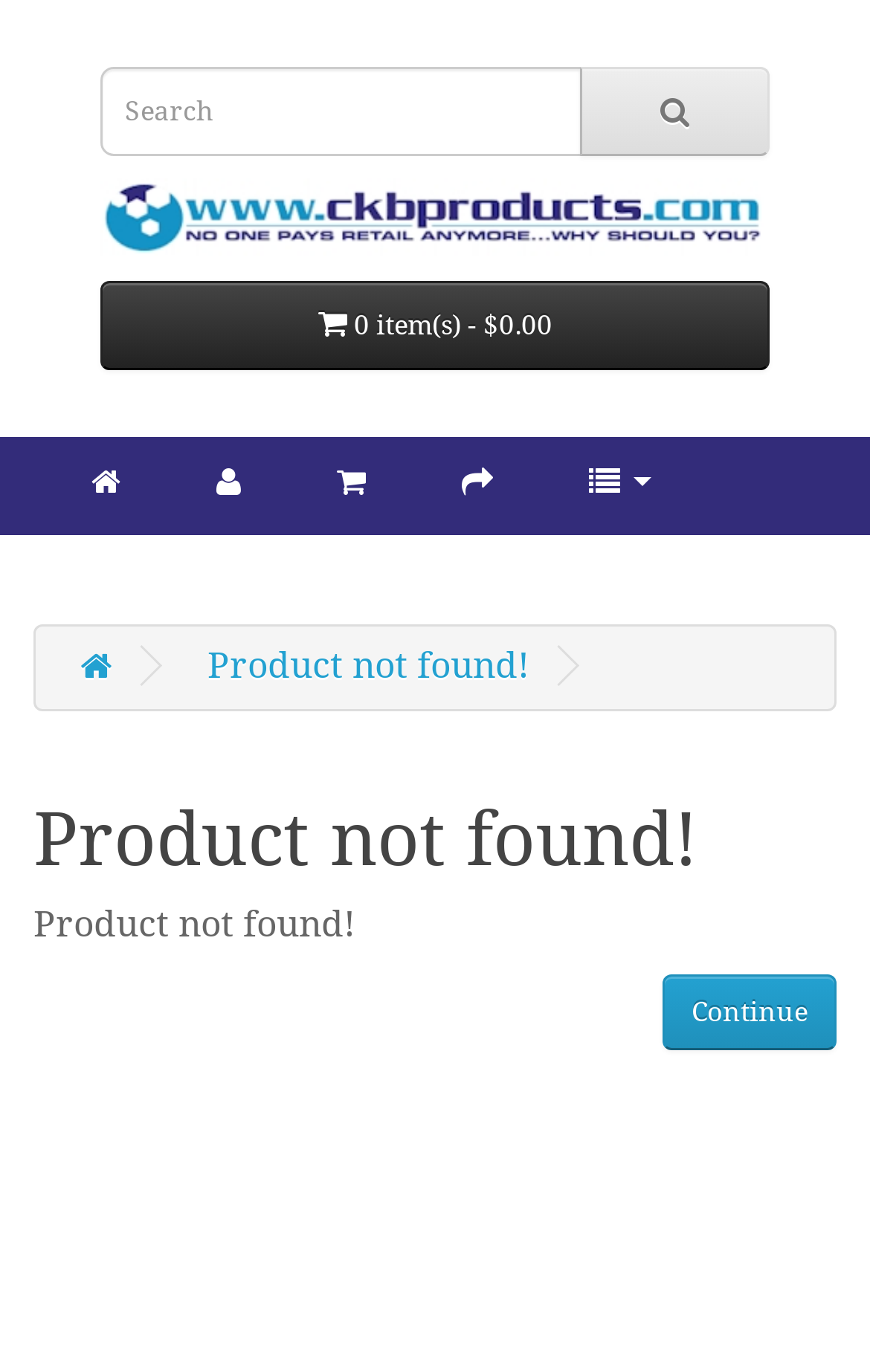Please determine the bounding box of the UI element that matches this description: CART CONTENTS. The coordinates should be given as (top-left x, top-left y, bottom-right x, bottom-right y), with all values between 0 and 1.

[0.387, 0.334, 0.421, 0.365]